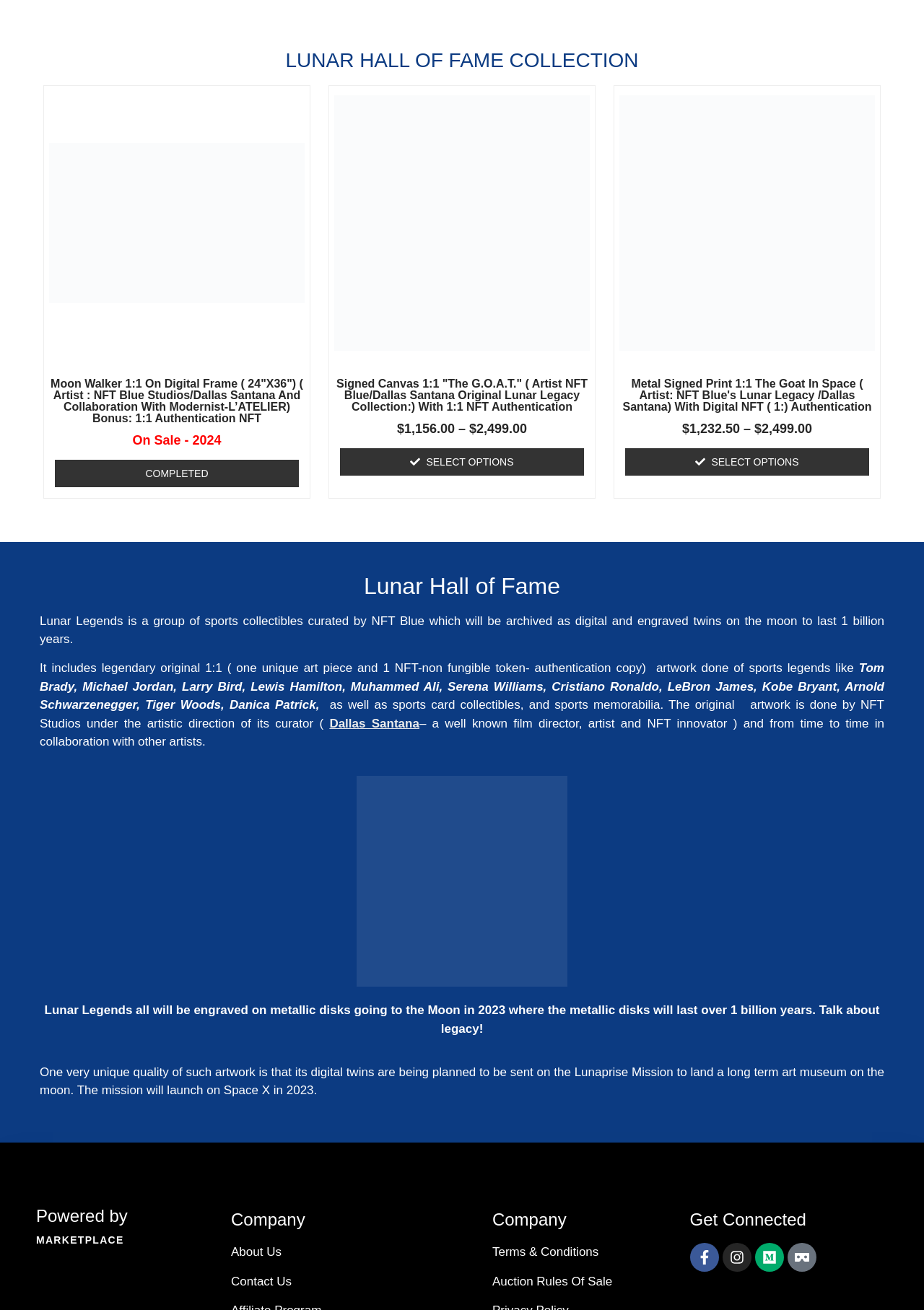Locate the bounding box coordinates of the clickable area needed to fulfill the instruction: "Click on the 'HOME' link".

None